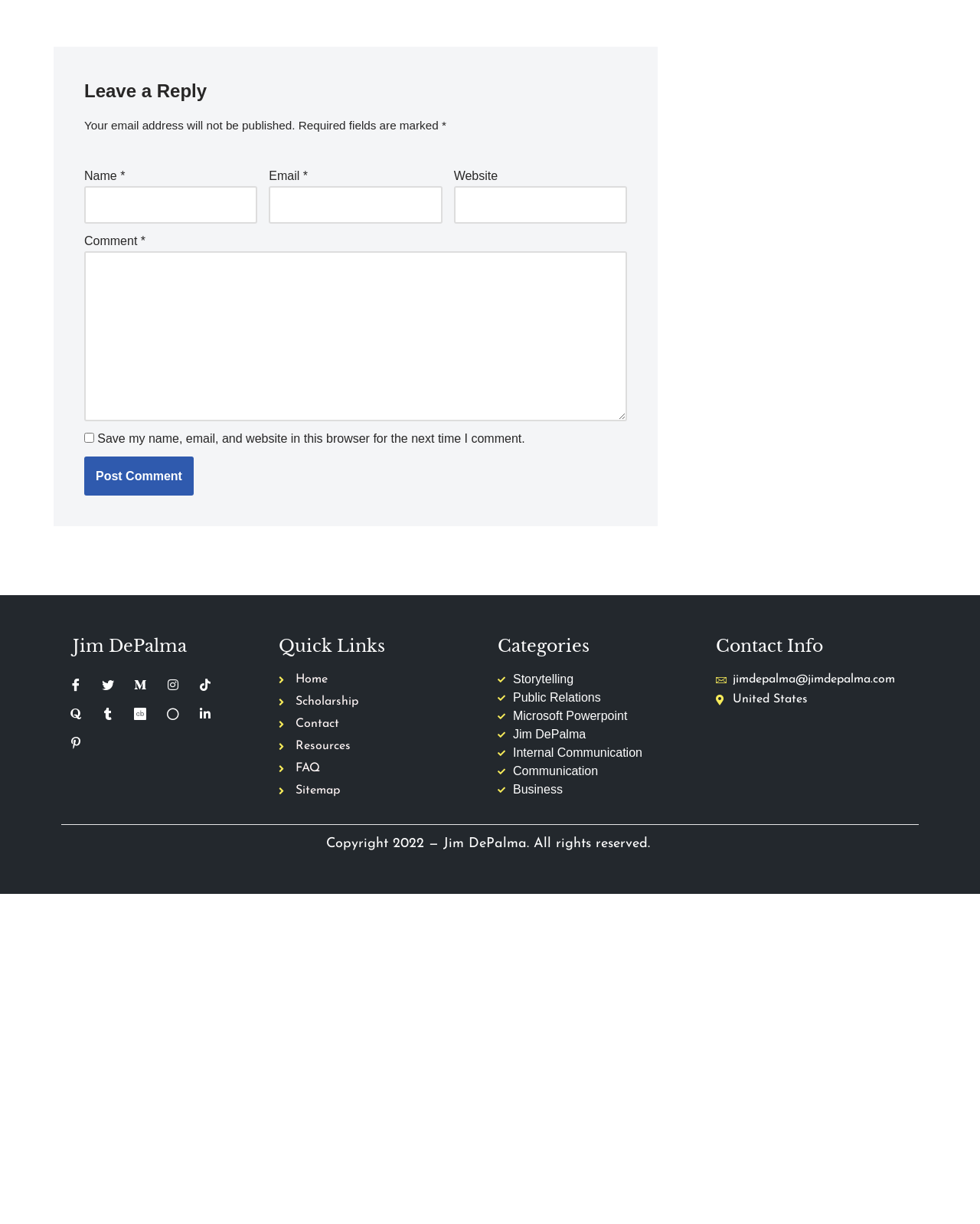What is the topic of the first heading?
Identify the answer in the screenshot and reply with a single word or phrase.

Web Accessibility